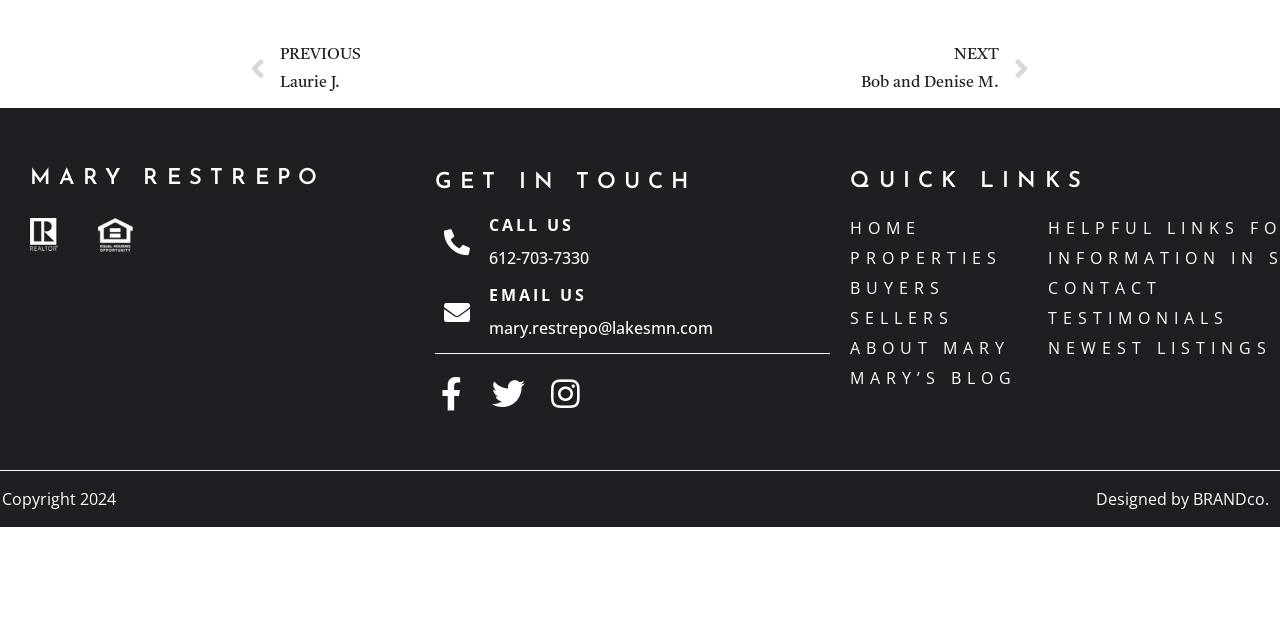Find the bounding box coordinates for the UI element whose description is: "NextBob and Denise M.Next". The coordinates should be four float numbers between 0 and 1, in the format [left, top, right, bottom].

[0.5, 0.066, 0.804, 0.151]